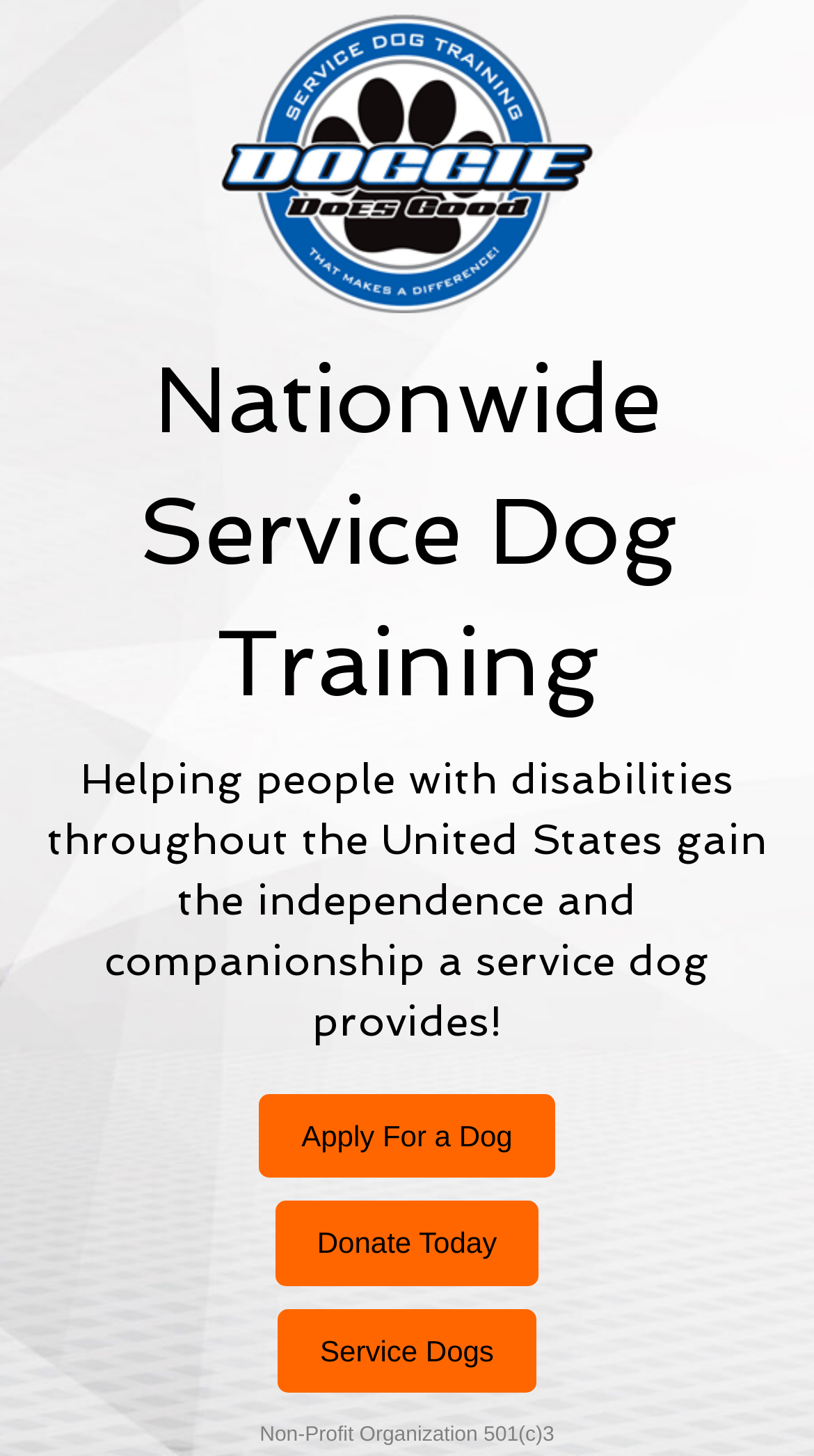What is the purpose of the service dogs?
Please provide a comprehensive answer based on the contents of the image.

I inferred this answer by reading the StaticText element that describes the purpose of the service dogs, which states 'Helping people with disabilities throughout the United States gain the independence and companionship a service dog provides!'.